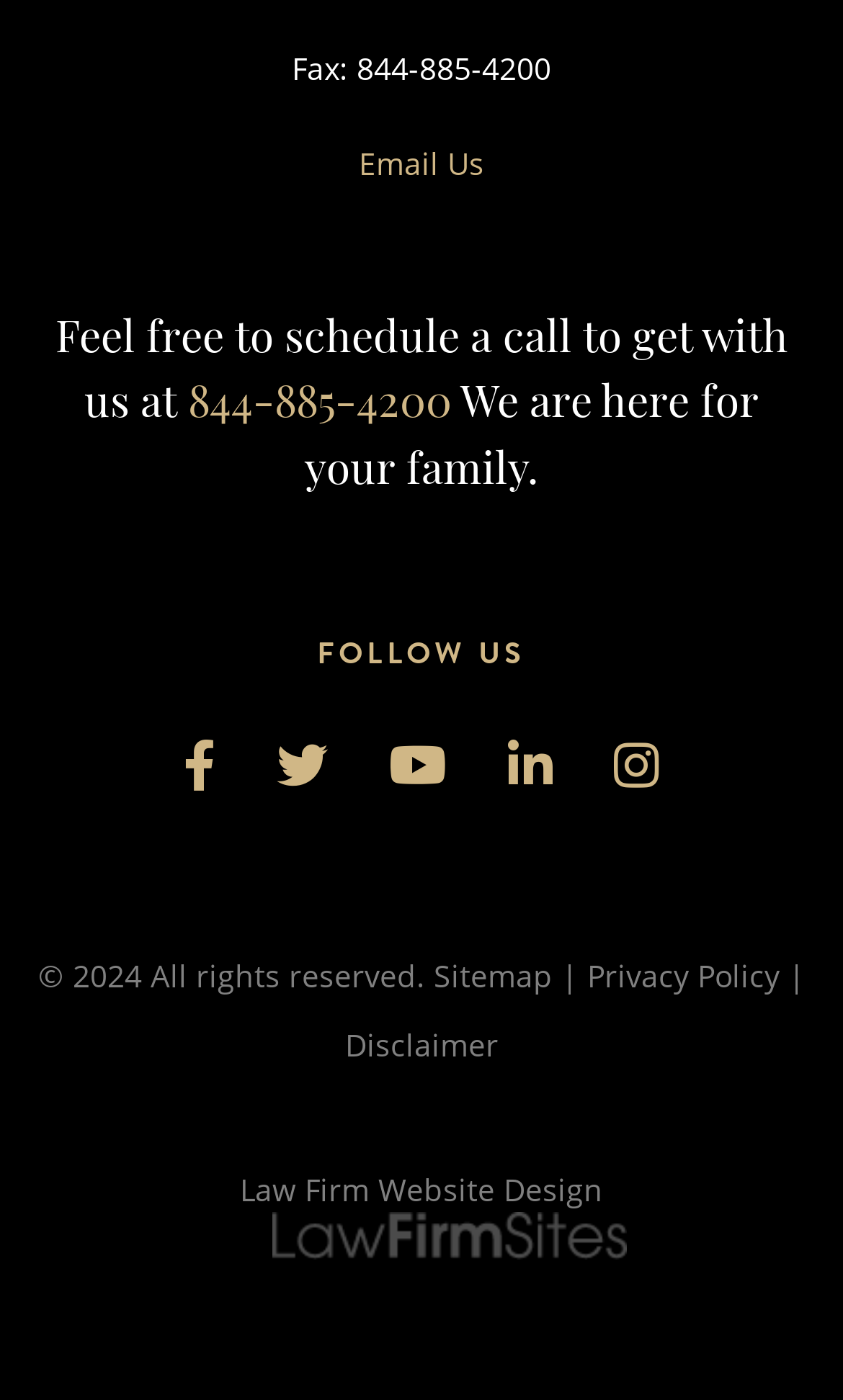How many social media links are there?
Give a thorough and detailed response to the question.

I counted the number of link elements with Unicode characters (, , , , ) that are likely to be social media links, and found 5 of them.